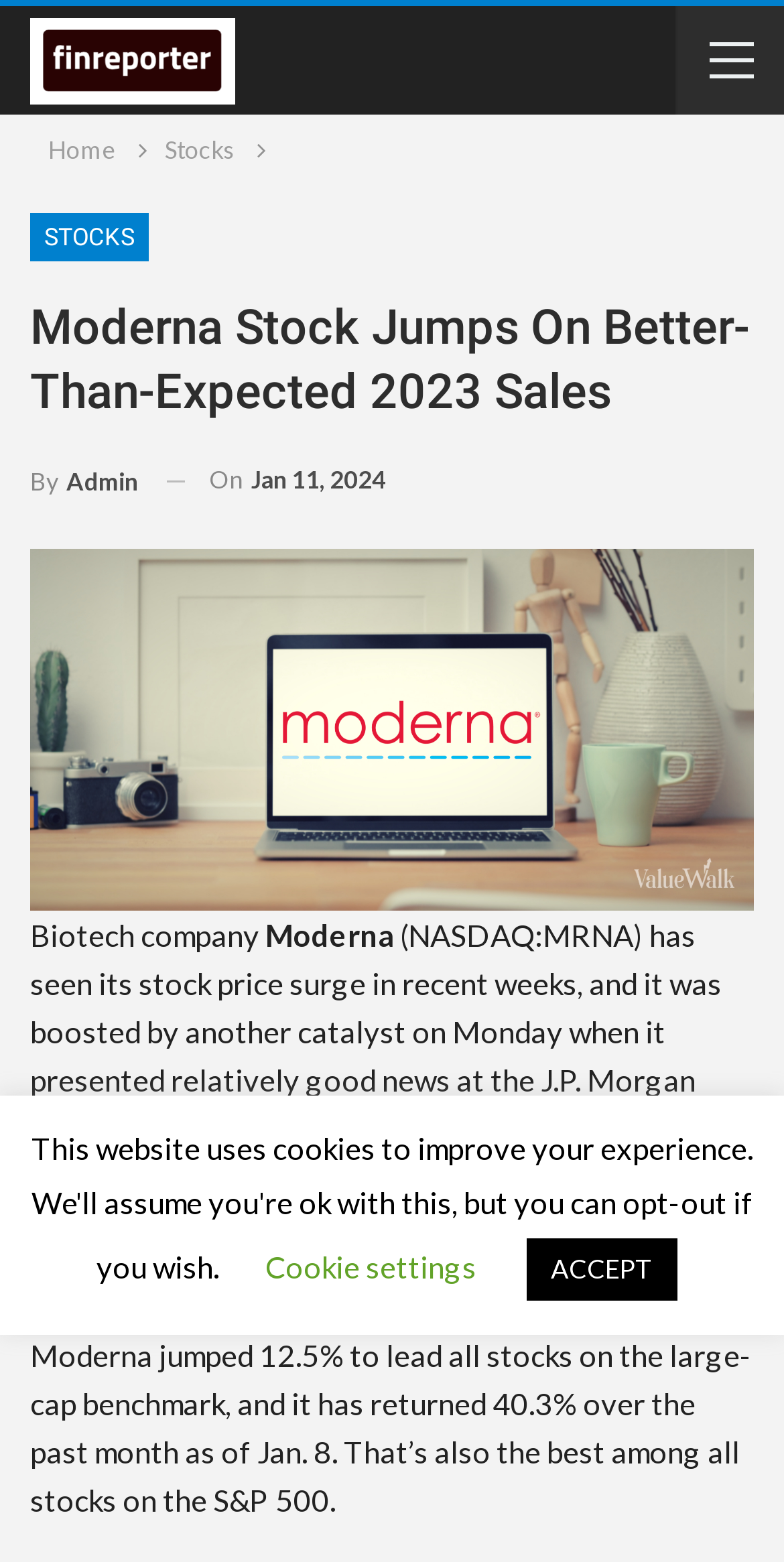Examine the screenshot and answer the question in as much detail as possible: Where was the J.P. Morgan Healthcare Conference held?

The article mentions 'it was boosted by another catalyst on Monday when it presented relatively good news at the J.P. Morgan Healthcare Conference in San Francisco', indicating that the conference was held in San Francisco.